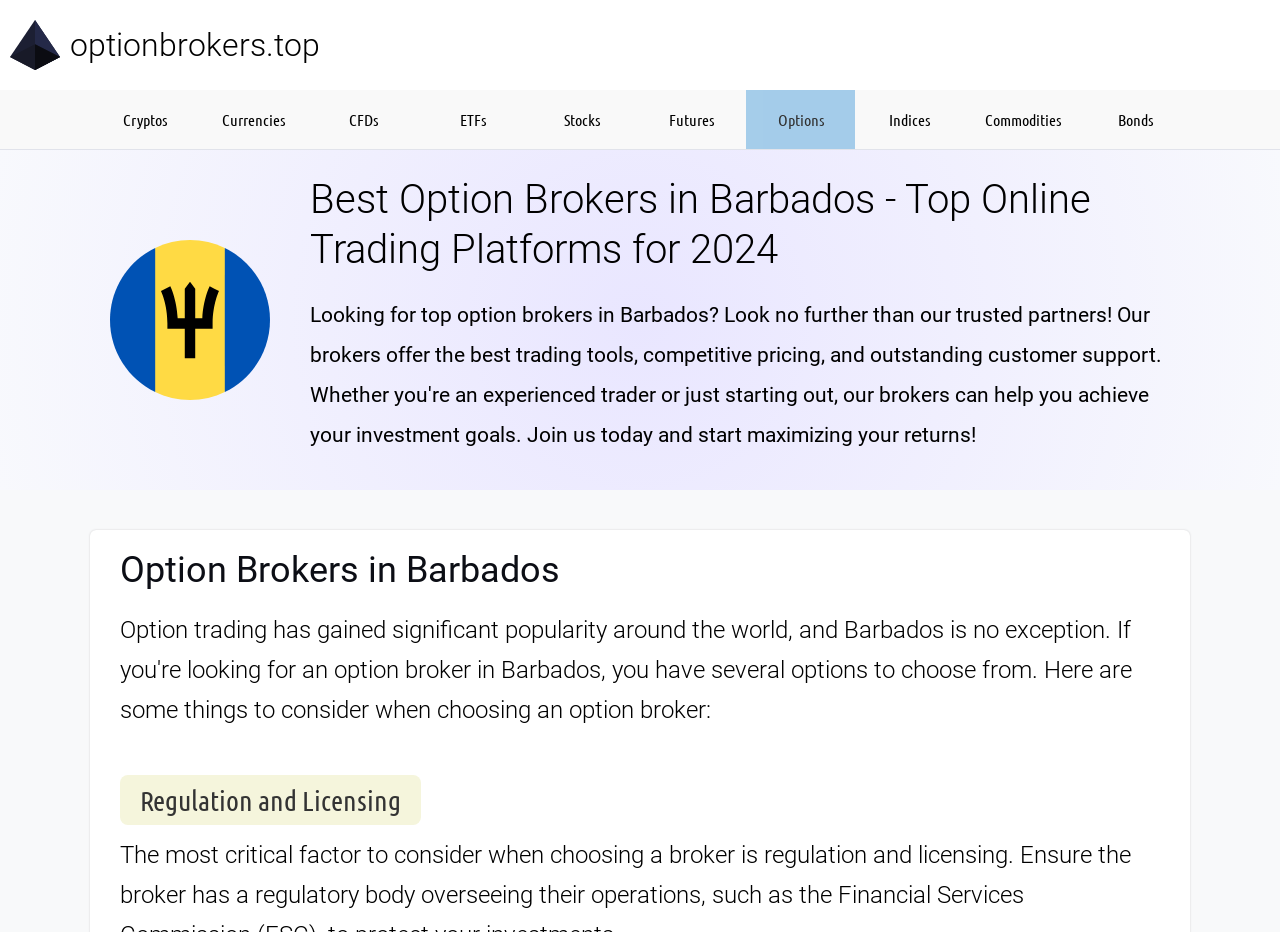Use the details in the image to answer the question thoroughly: 
What types of trading platforms are compared on this website?

The website compares different types of trading platforms, specifically option brokers, which is evident from the links provided on the top of the webpage, such as Cryptos, Currencies, CFDs, ETFs, Stocks, Futures, Options, Indices, Commodities, and Bonds.